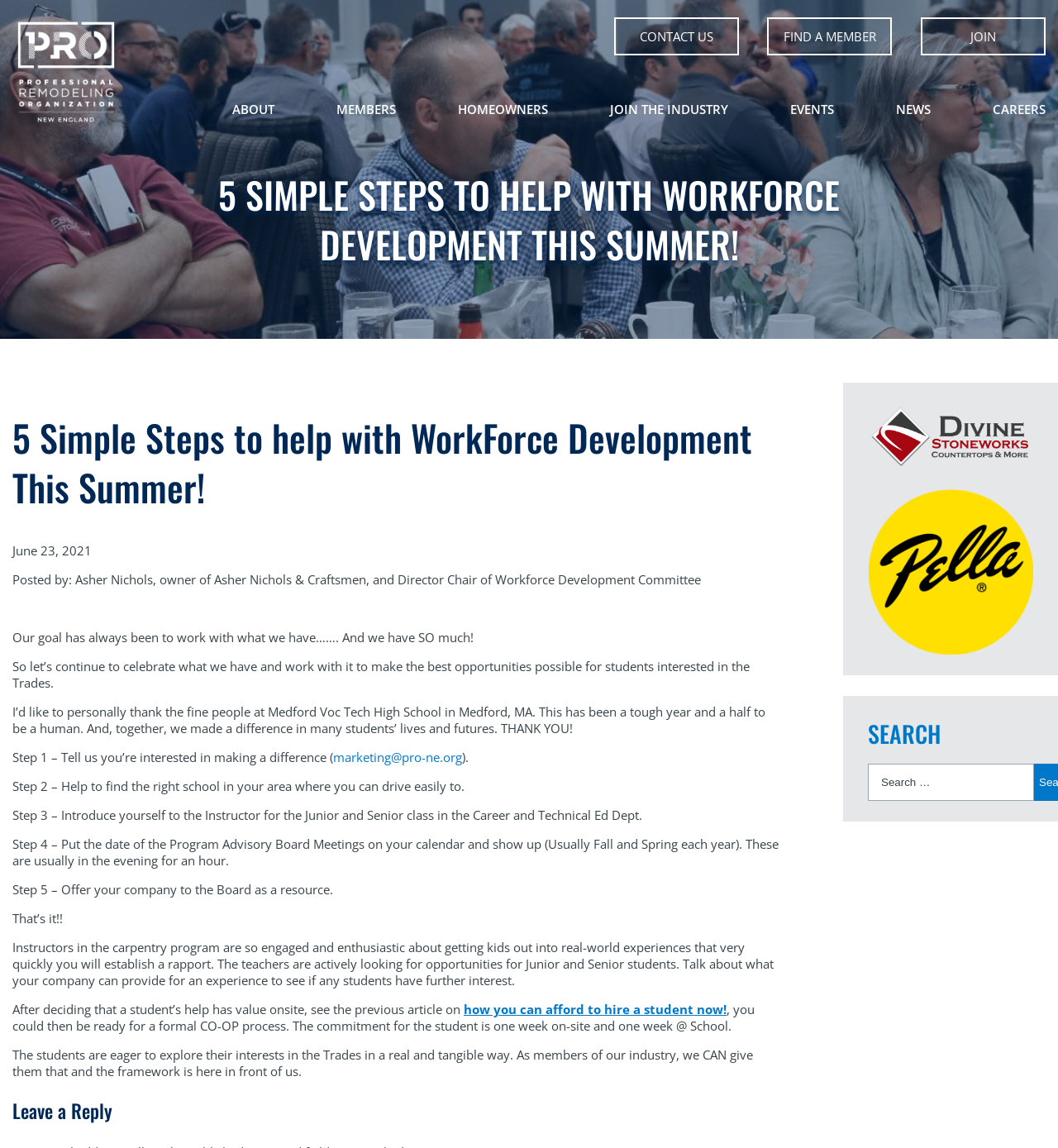Explain the webpage's design and content in an elaborate manner.

This webpage is about workforce development, specifically providing 5 simple steps to help with workforce development this summer. At the top of the page, there is a logo image and a link to the homepage. Below the logo, there are several navigation links, including "CONTACT US", "FIND A MEMBER", "JOIN", "ABOUT", "MEMBERS", "HOMEOWNERS", "JOIN THE INDUSTRY", "EVENTS", "NEWS", and "CAREERS", which are evenly spaced across the top of the page.

The main content of the page is a blog post titled "5 SIMPLE STEPS TO HELP WITH WORKFORCE DEVELOPMENT THIS SUMMER!" written by Asher Nichols, owner of Asher Nichols & Craftsmen, and Director Chair of Workforce Development Committee. The post is dated June 23, 2021. The author expresses gratitude to Medford Voc Tech High School in Medford, MA, for their collaboration in making a difference in students' lives and futures.

The 5 simple steps to help with workforce development are outlined in the post. Step 1 is to express interest in making a difference, and a link to an email address is provided for this purpose. Step 2 is to find the right school in your area, Step 3 is to introduce yourself to the instructor of the Junior and Senior class in the Career and Technical Ed Dept, Step 4 is to attend the Program Advisory Board Meetings, and Step 5 is to offer your company as a resource to the Board.

The post also provides additional information and guidance on how to establish a rapport with instructors and provide opportunities for students. There is a link to a previous article on how to afford to hire a student. The post concludes by emphasizing the importance of giving students real-world experiences in the Trades.

At the bottom of the page, there is a section to leave a reply, and a search bar is located on the right side of the page. There are also two social media links on the right side of the page.